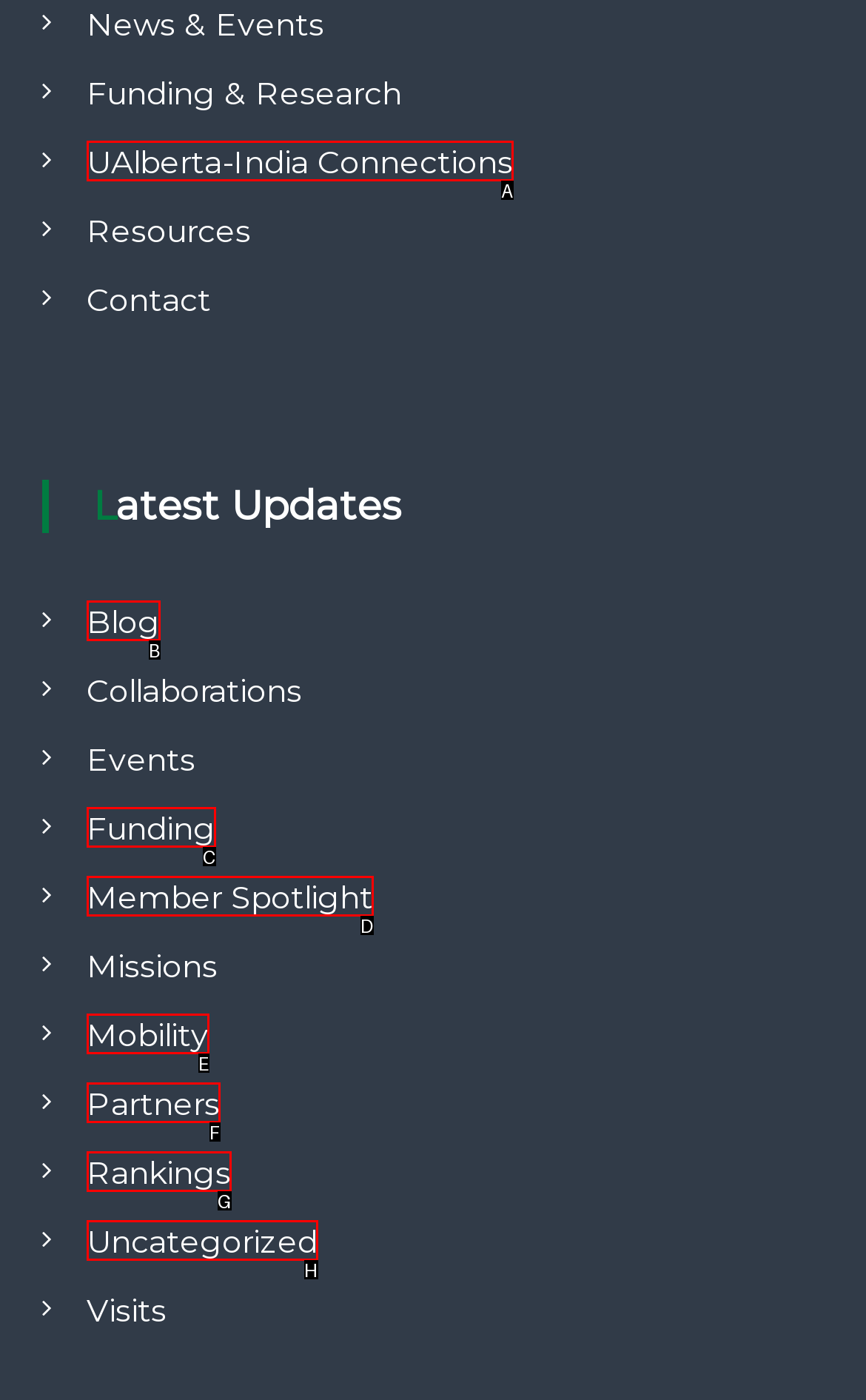Which HTML element among the options matches this description: UAlberta-India Connections? Answer with the letter representing your choice.

A